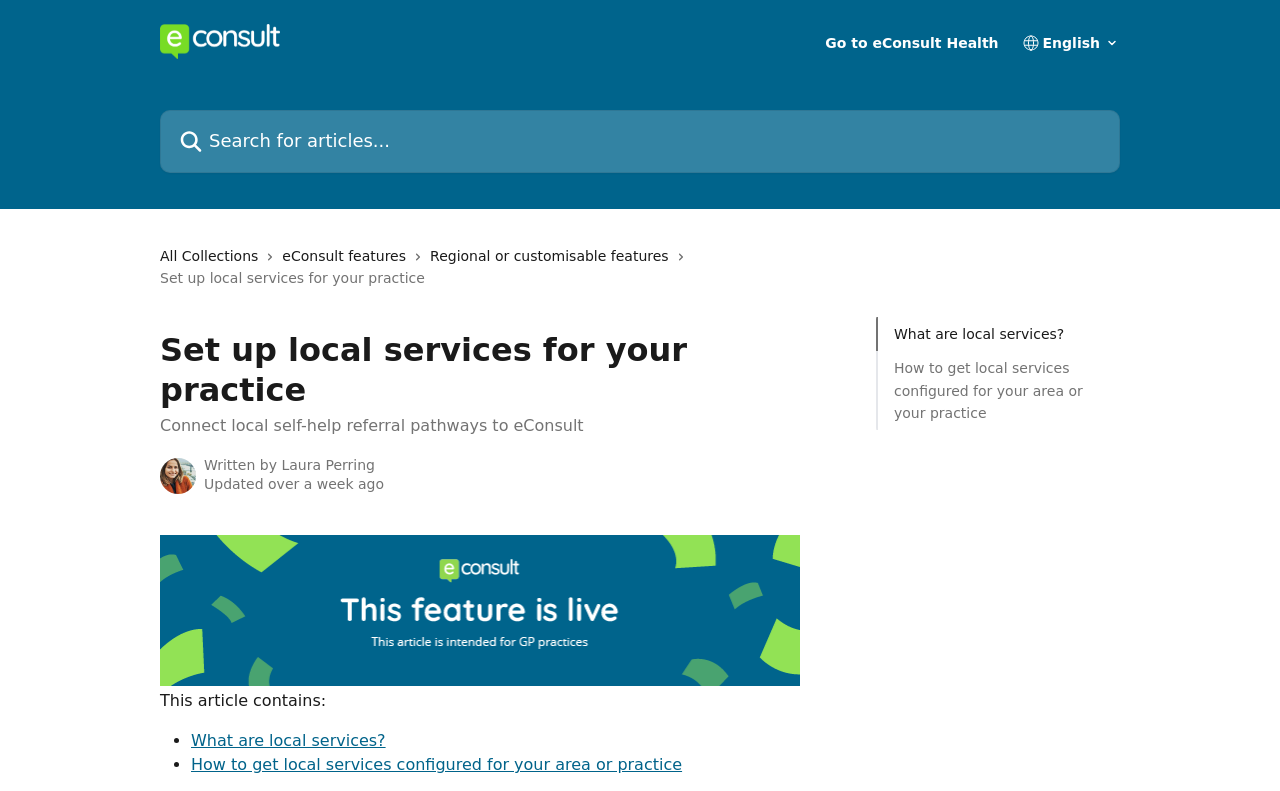Given the element description name="q" placeholder="Search for articles...", predict the bounding box coordinates for the UI element in the webpage screenshot. The format should be (top-left x, top-left y, bottom-right x, bottom-right y), and the values should be between 0 and 1.

[0.125, 0.139, 0.875, 0.218]